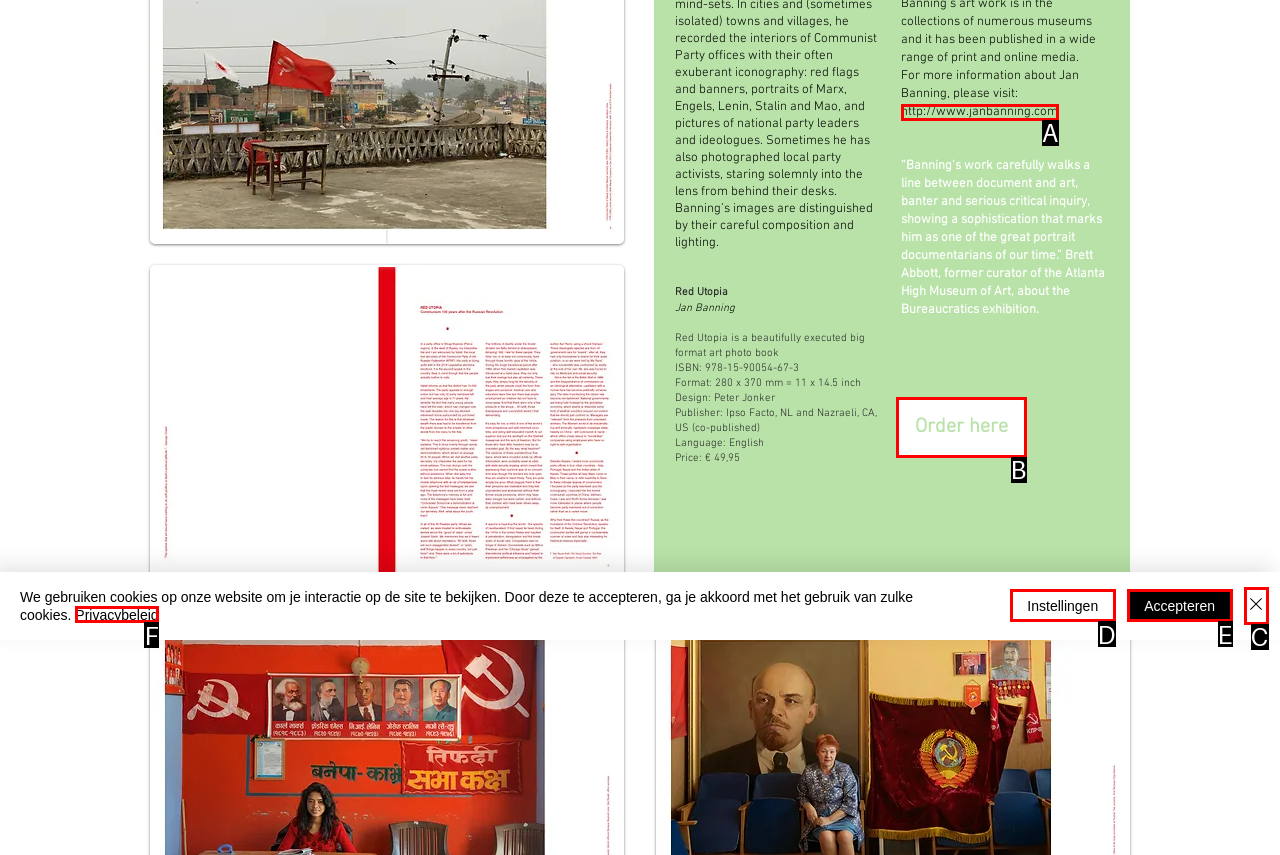Given the description: Instellingen, identify the HTML element that fits best. Respond with the letter of the correct option from the choices.

D